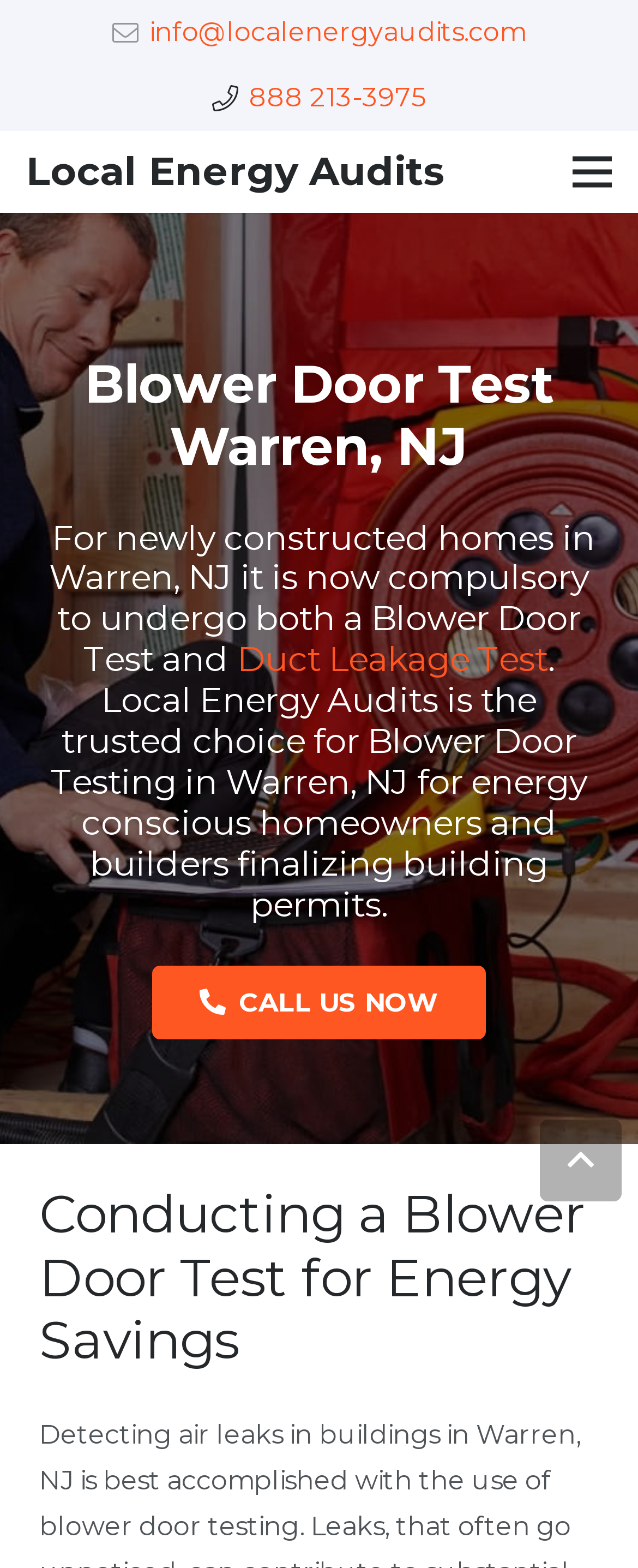What is the phone number?
Based on the screenshot, provide your answer in one word or phrase.

888 213-3975